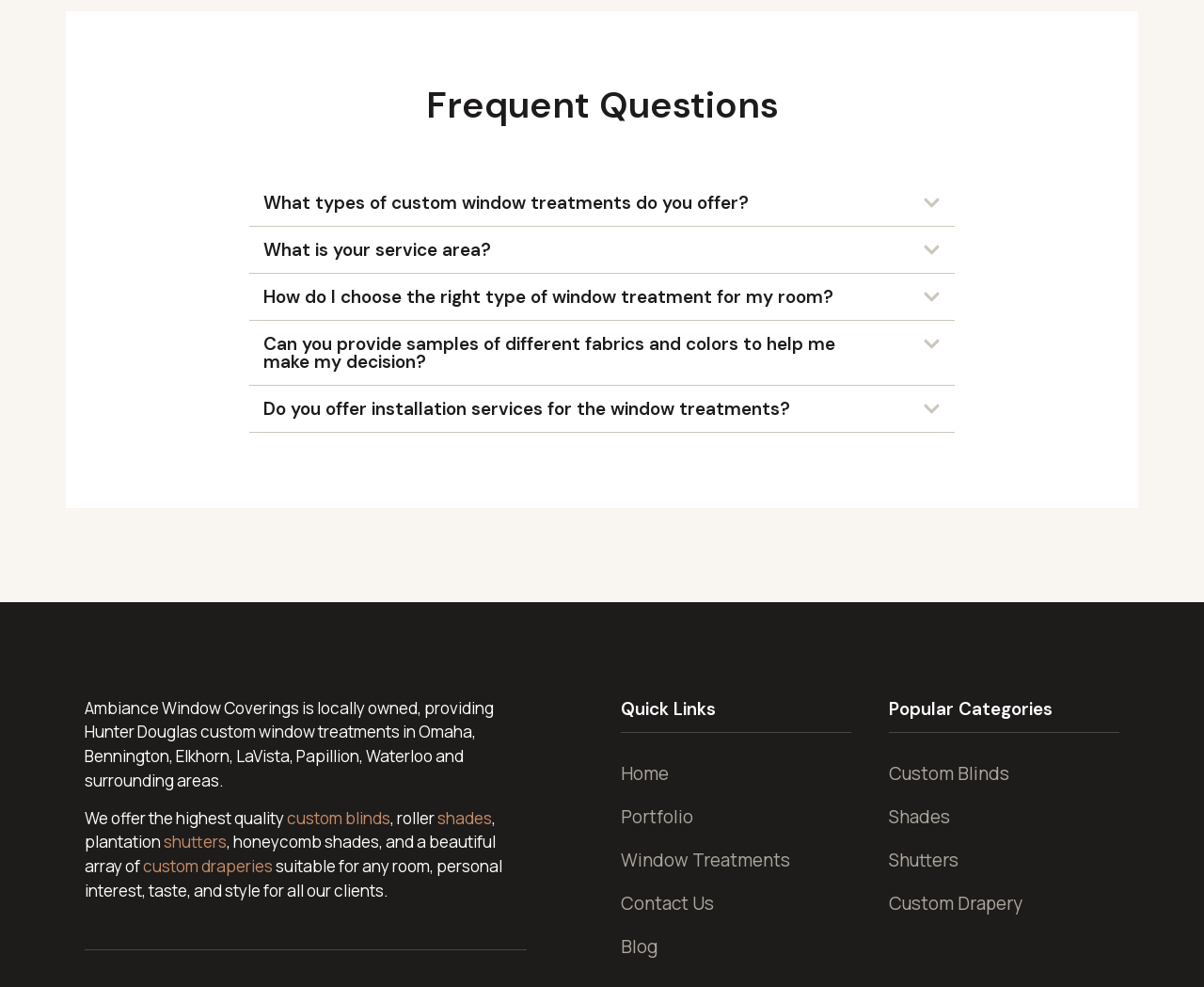Given the element description: "What is your service area?", predict the bounding box coordinates of this UI element. The coordinates must be four float numbers between 0 and 1, given as [left, top, right, bottom].

[0.219, 0.241, 0.408, 0.265]